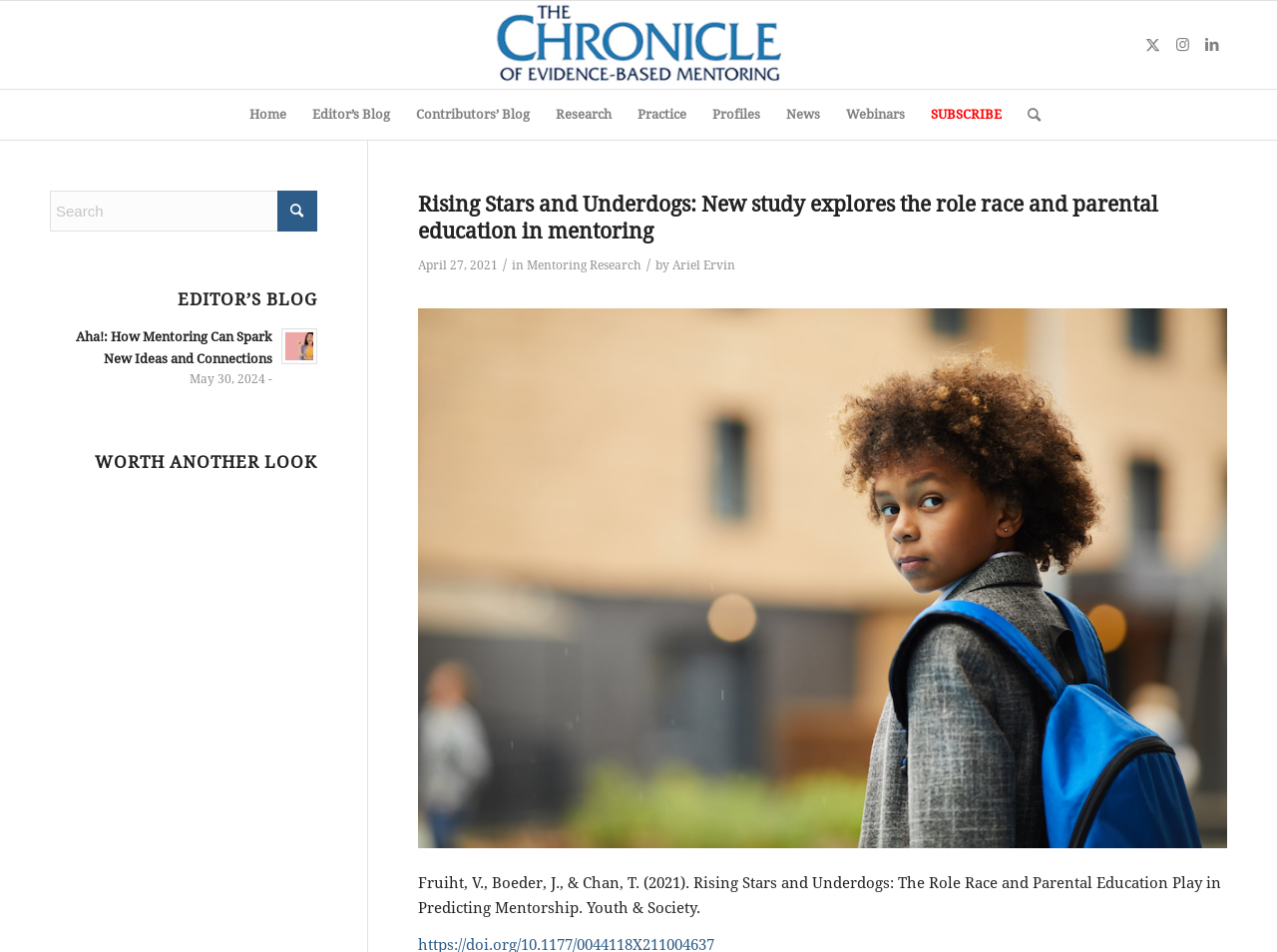Write a detailed summary of the webpage.

The webpage is divided into several sections. At the top, there is a logo of "The Chronicle of Evidence-Based Mentoring" on the left, accompanied by three social media links to X, Instagram, and LinkedIn on the right. Below this, there is a vertical menu with nine items: Home, Editor's Blog, Contributors' Blog, Research, Practice, Profiles, News, Webinars, and SUBSCRIBE.

The main content of the webpage is a news article titled "Rising Stars and Underdogs: New study explores the role race and parental education in mentoring". The article's title is followed by the date "April 27, 2021" and a categorization "in Mentoring Research" by author "Ariel Ervin". The article's content is divided into several paragraphs, with a link to read more at the bottom.

On the left side of the webpage, there is a complementary section with a search bar at the top, followed by a heading "EDITOR'S BLOG" and a link to an article "Aha!: How Mentoring Can Spark New Ideas and Connections". Below this, there is another heading "WORTH ANOTHER LOOK" with no visible content.